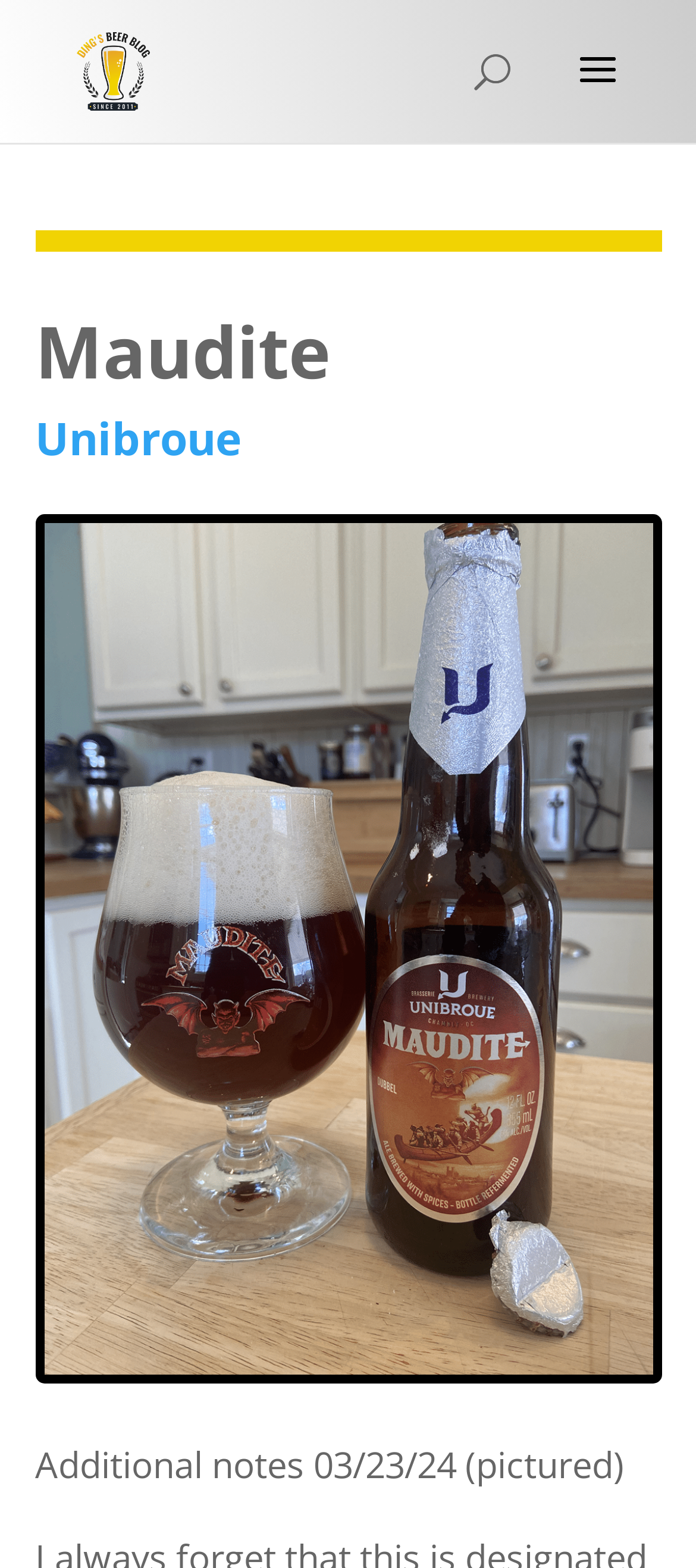What is the name of the beer being reviewed?
Answer the question with just one word or phrase using the image.

Maudite